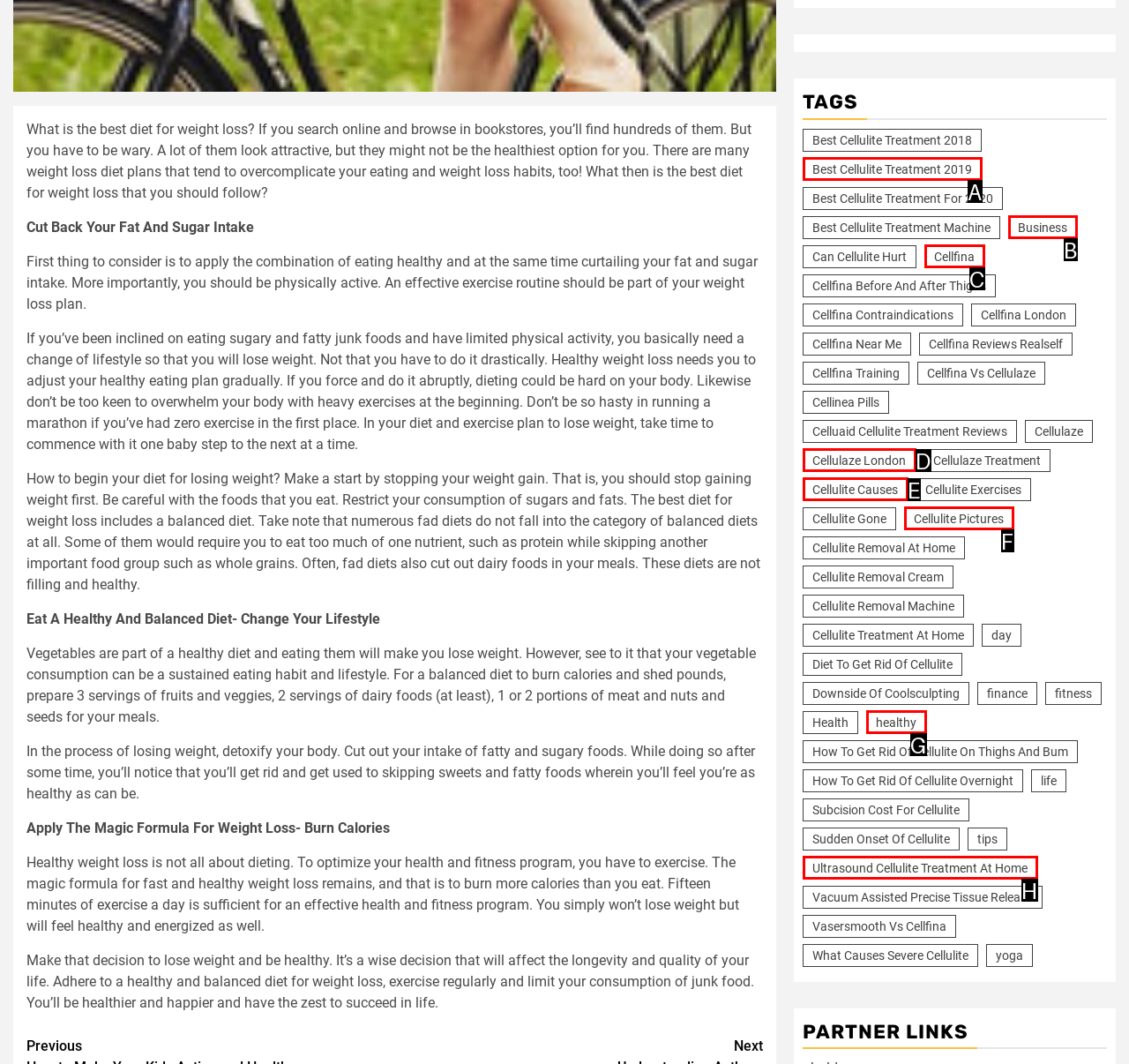Which option best describes: healthy
Respond with the letter of the appropriate choice.

G